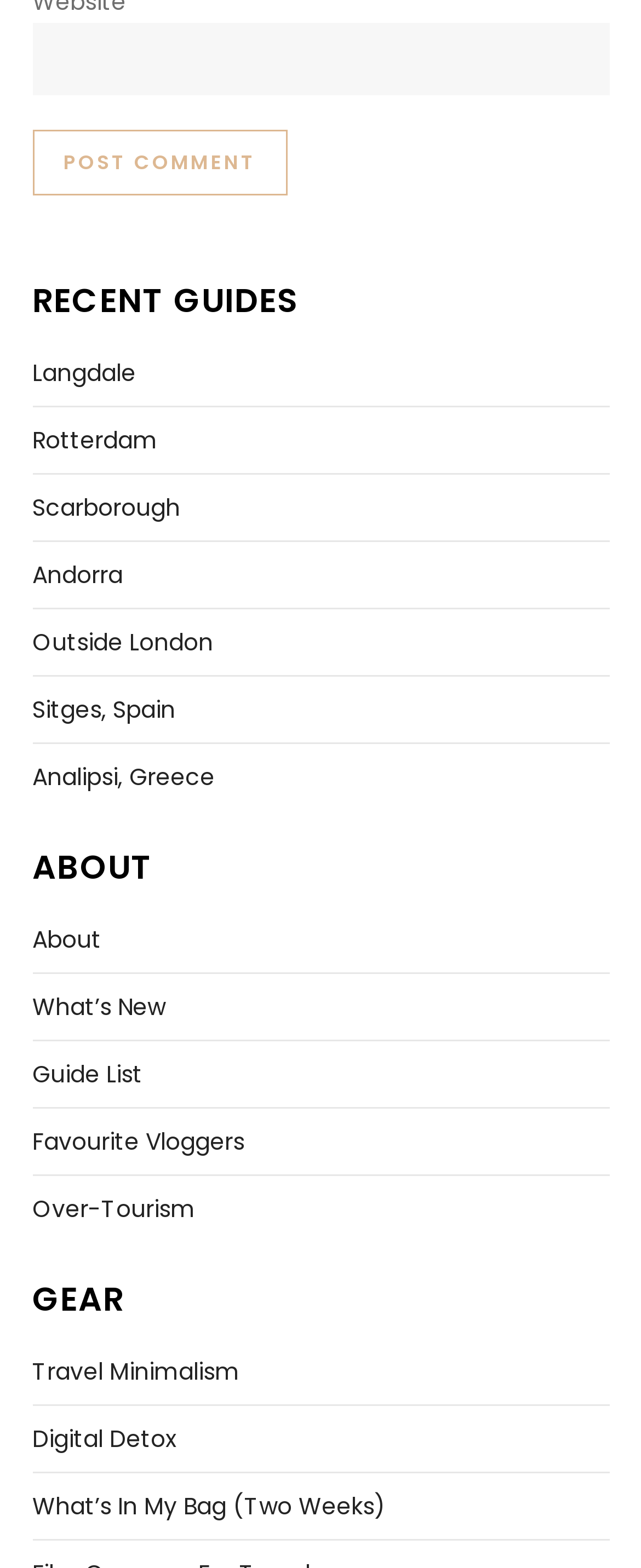Determine the bounding box for the described UI element: "parent_node: Website name="url"".

[0.05, 0.015, 0.95, 0.061]